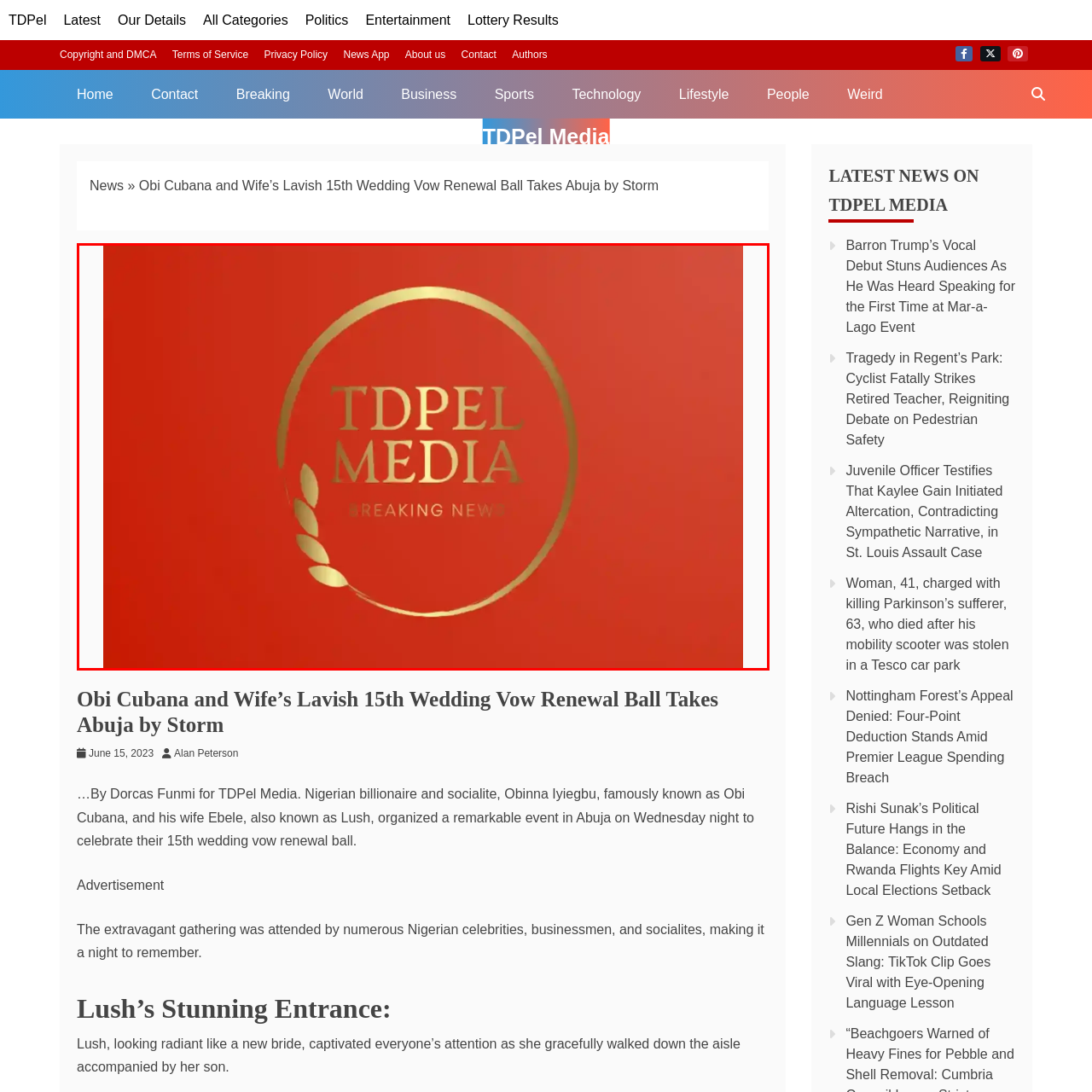Study the image inside the red outline, What color is the font used for the brand name? 
Respond with a brief word or phrase.

Gold